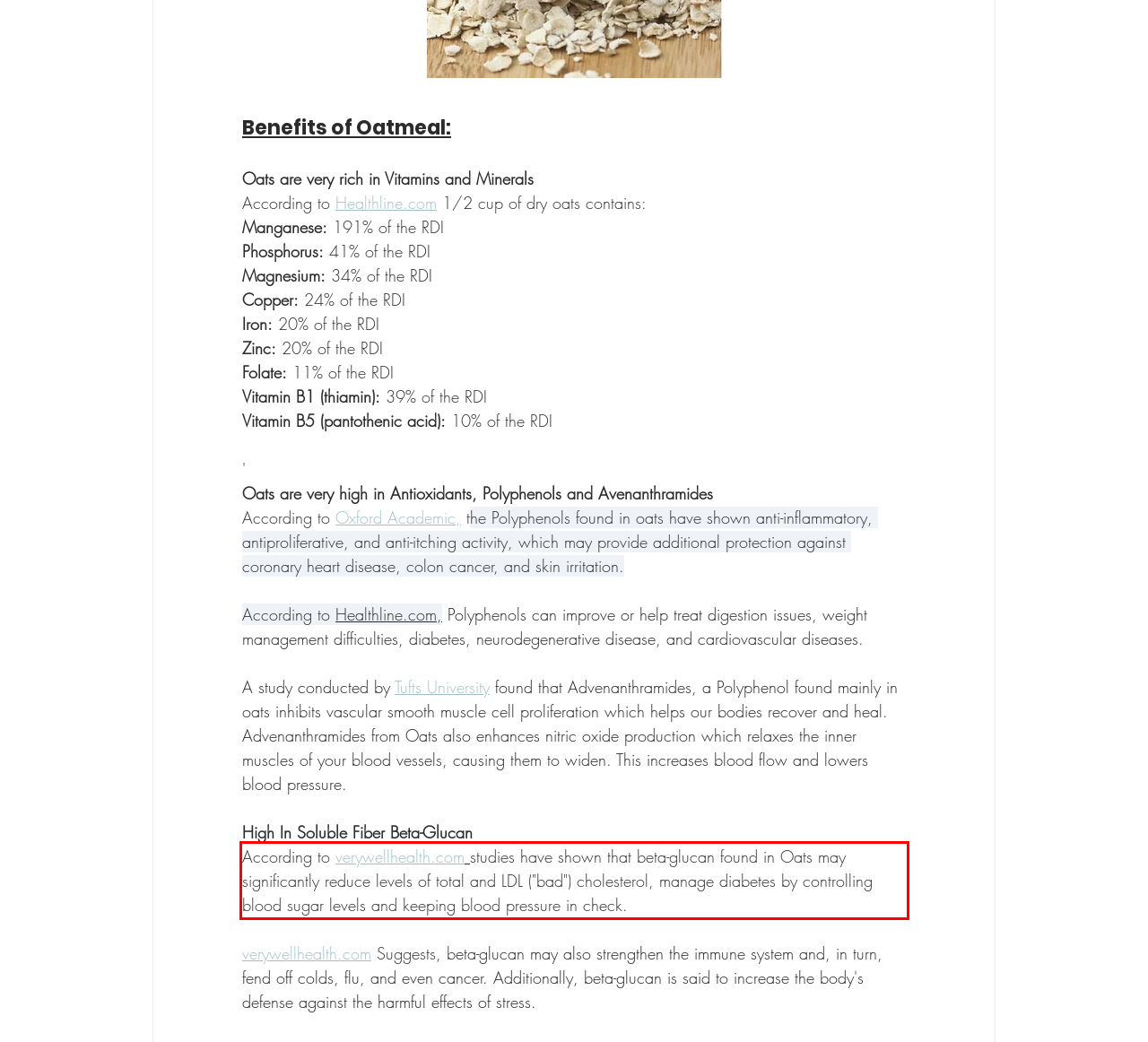Please use OCR to extract the text content from the red bounding box in the provided webpage screenshot.

According to verywellhealth.com studies have shown that beta-glucan found in Oats may significantly reduce levels of total and LDL ("bad") cholesterol, manage diabetes by controlling blood sugar levels and keeping blood pressure in check.